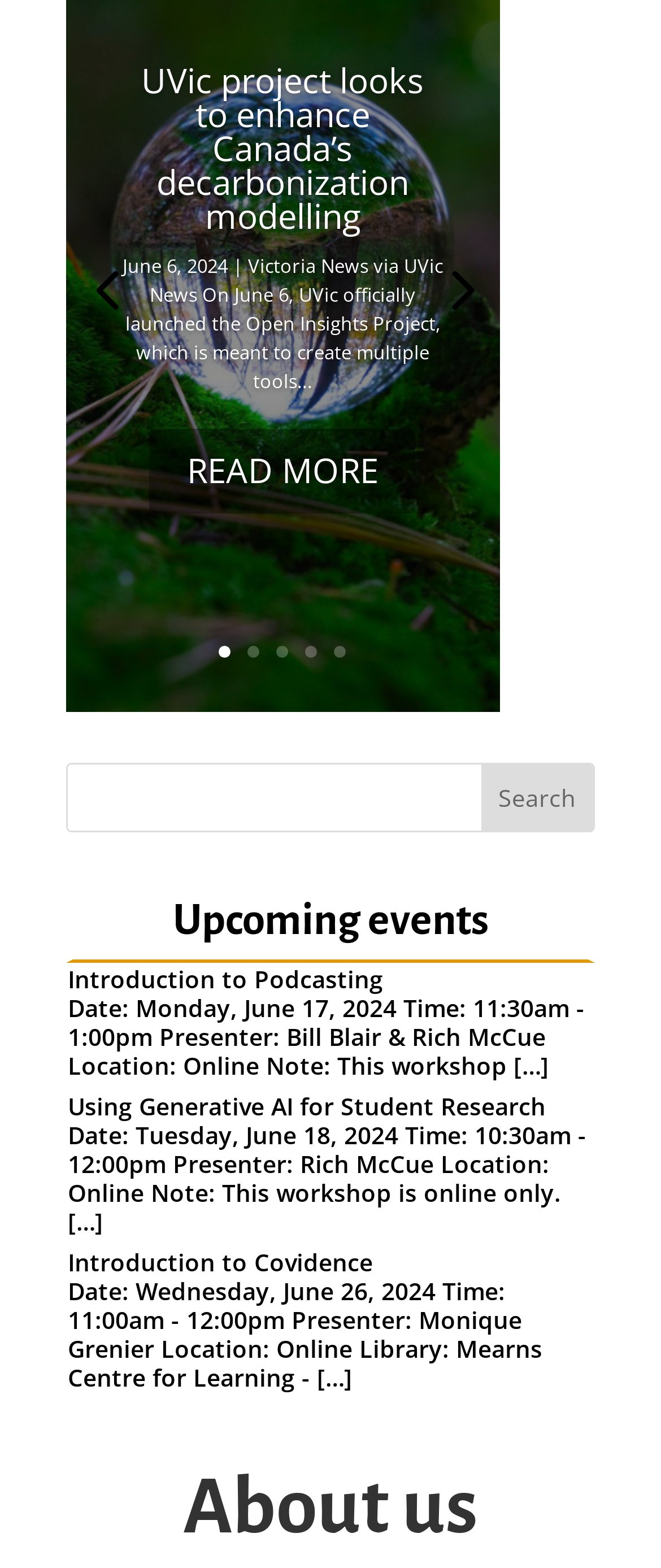Mark the bounding box of the element that matches the following description: "Read More".

[0.227, 0.273, 0.629, 0.327]